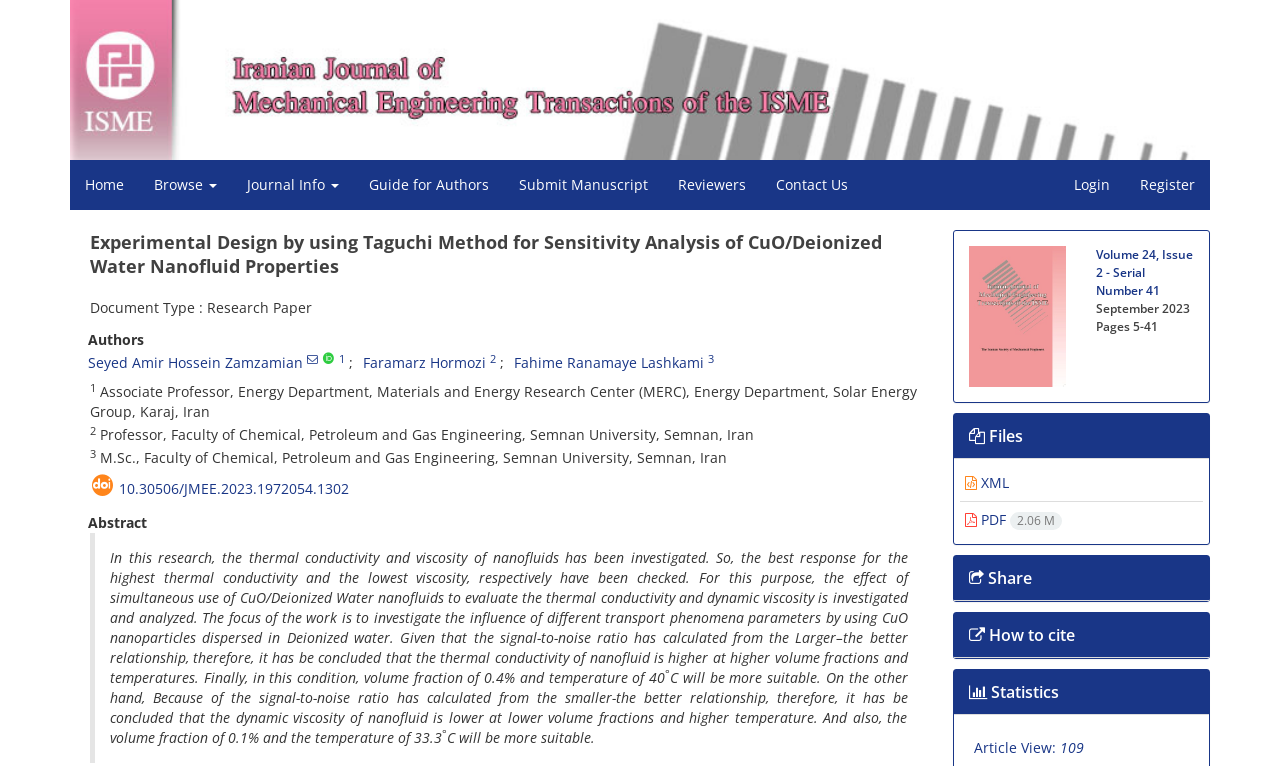Find the bounding box coordinates of the element's region that should be clicked in order to follow the given instruction: "Check the article statistics". The coordinates should consist of four float numbers between 0 and 1, i.e., [left, top, right, bottom].

[0.757, 0.889, 0.827, 0.917]